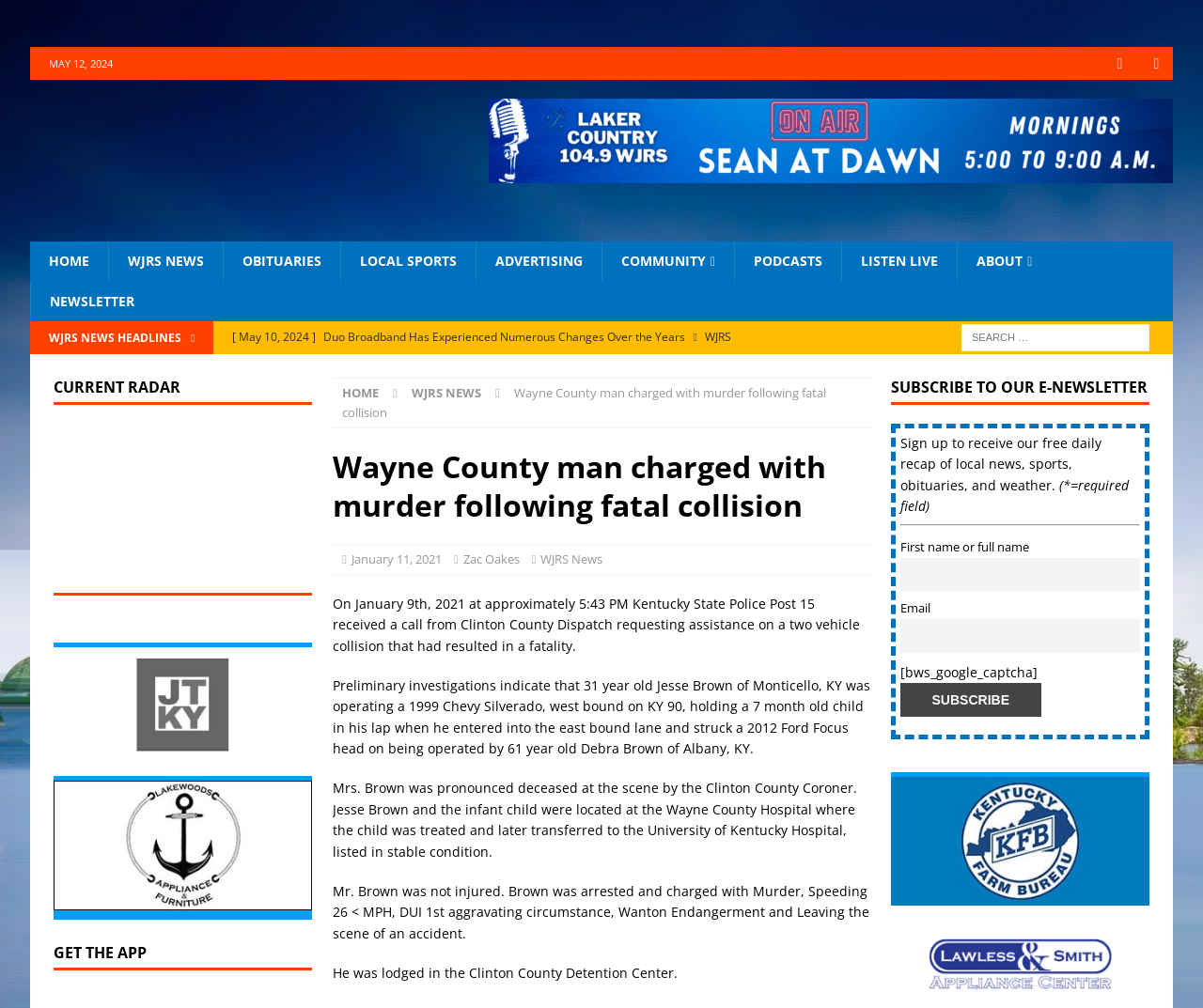Using a single word or phrase, answer the following question: 
What is the name of the person who was operating the 1999 Chevy Silverado?

Jesse Brown